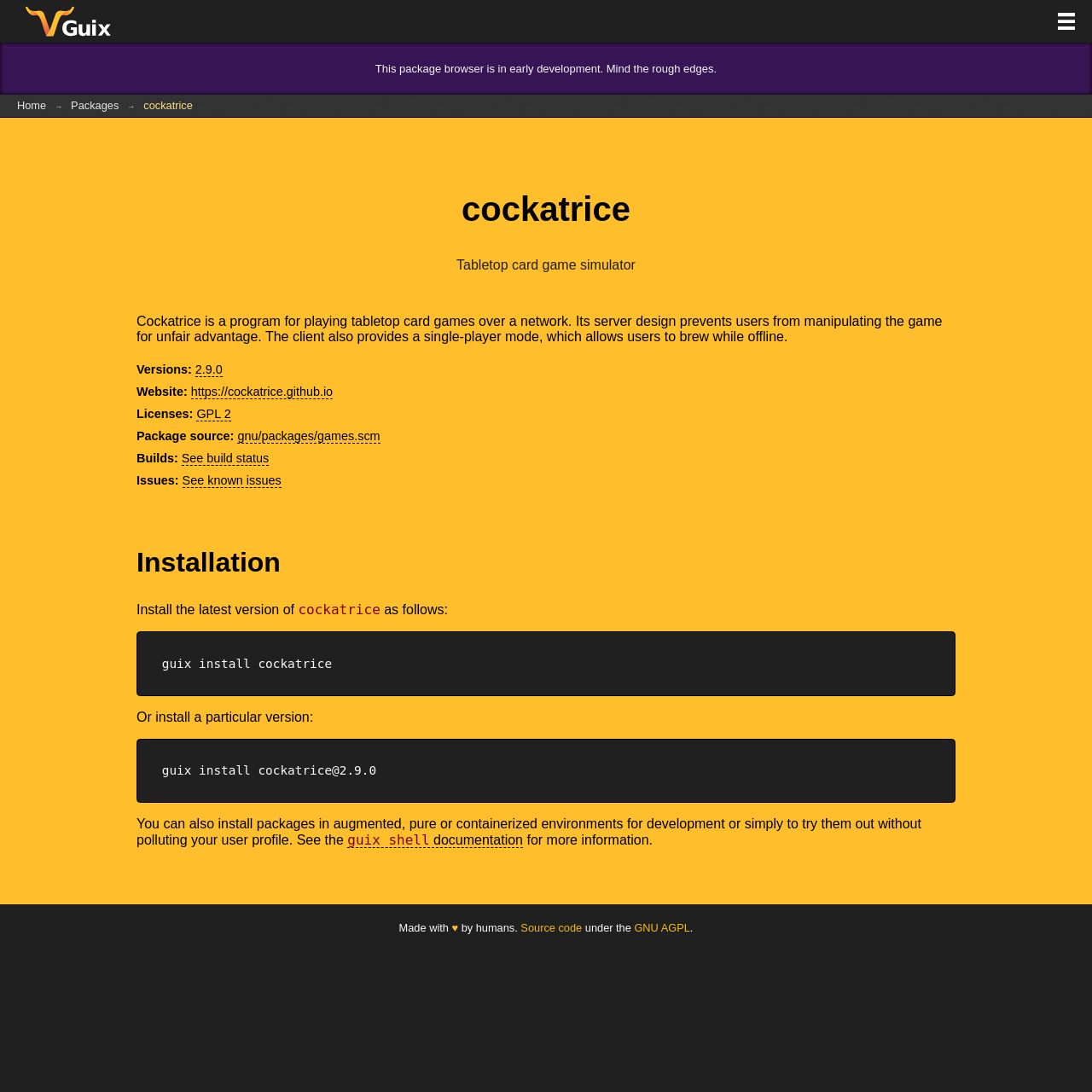Identify the bounding box coordinates of the section that should be clicked to achieve the task described: "Visit the home page".

[0.012, 0.087, 0.046, 0.107]